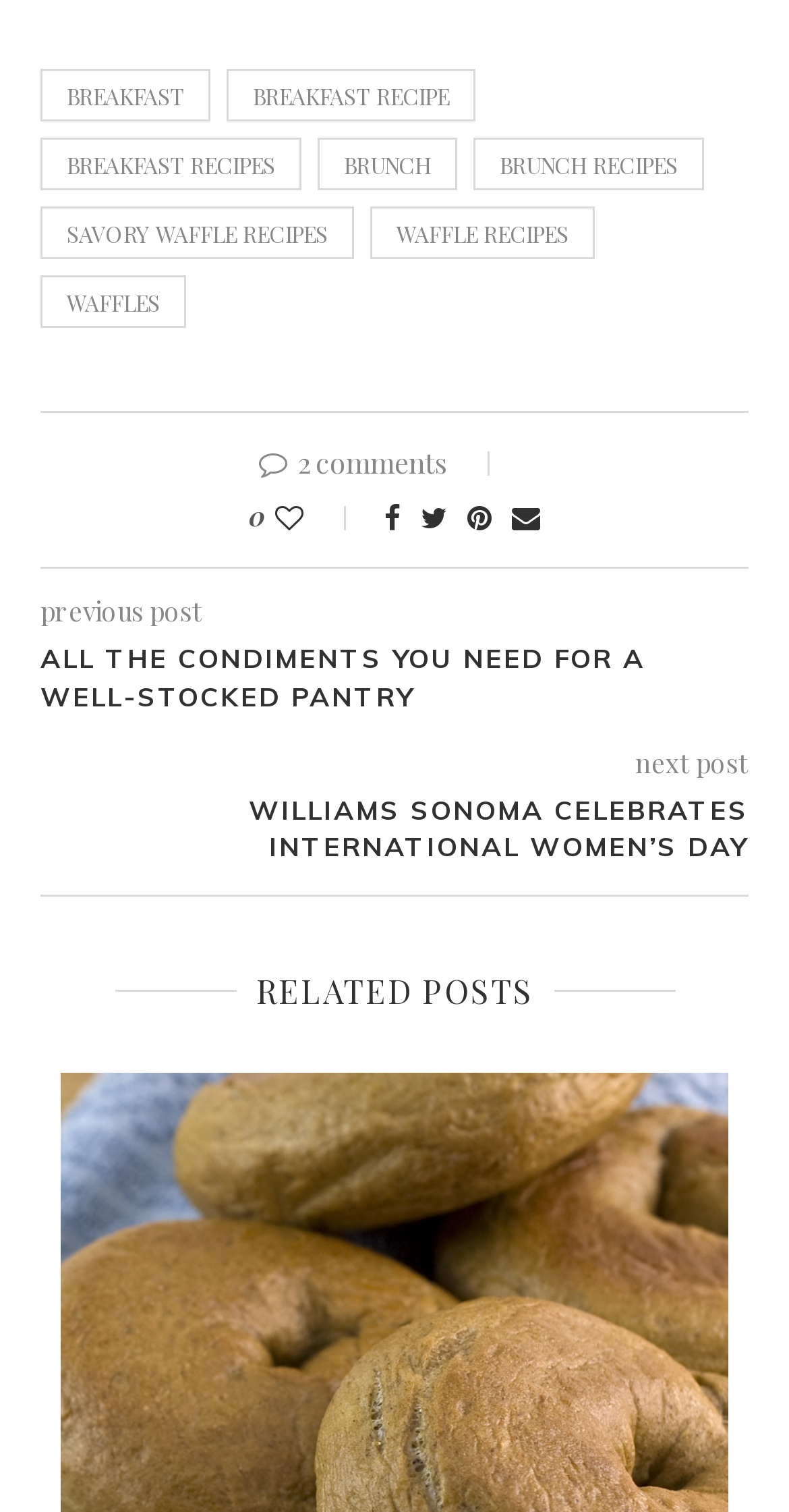How many posts are shown on this page?
Using the image as a reference, answer with just one word or a short phrase.

2